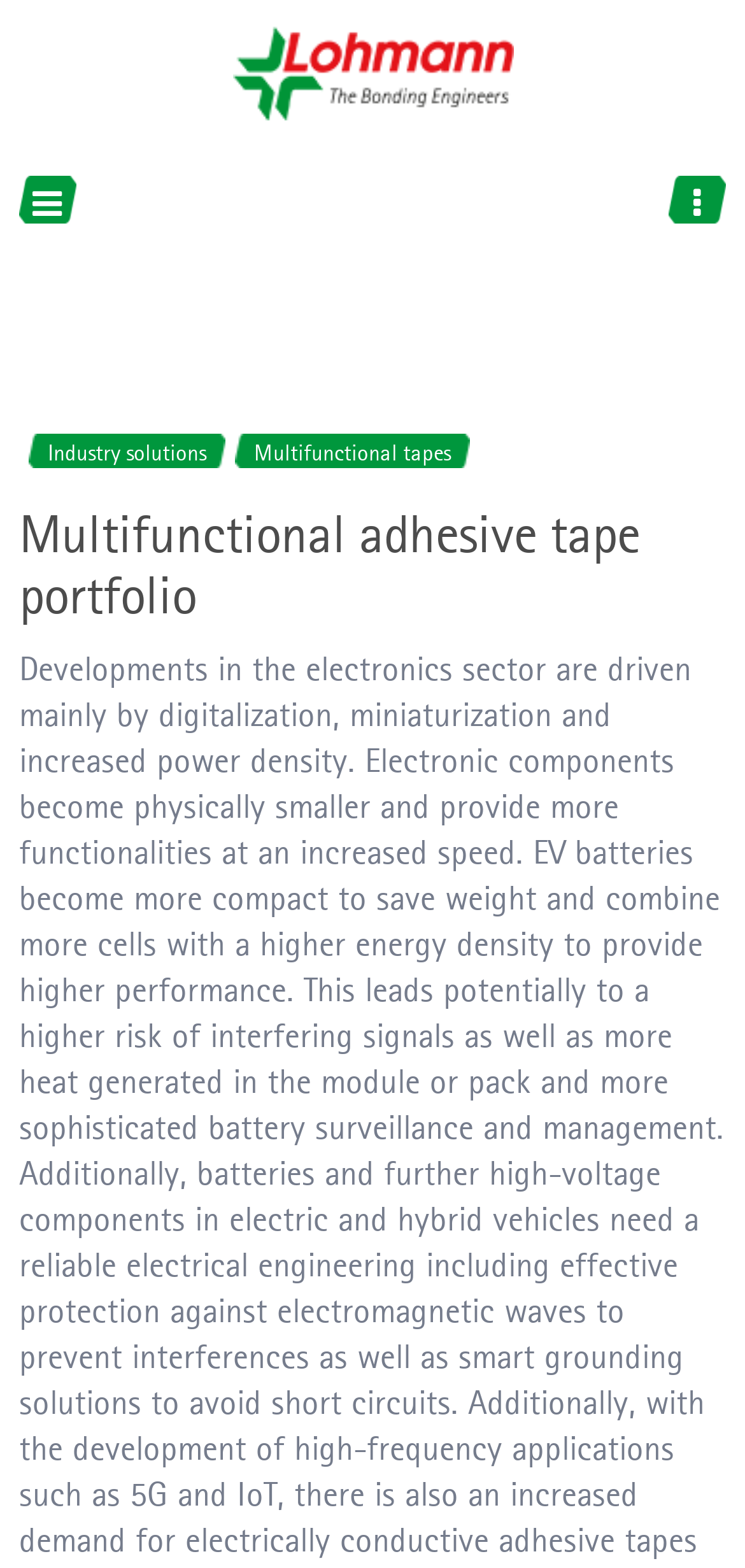Reply to the question below using a single word or brief phrase:
How many main navigation links are there?

3